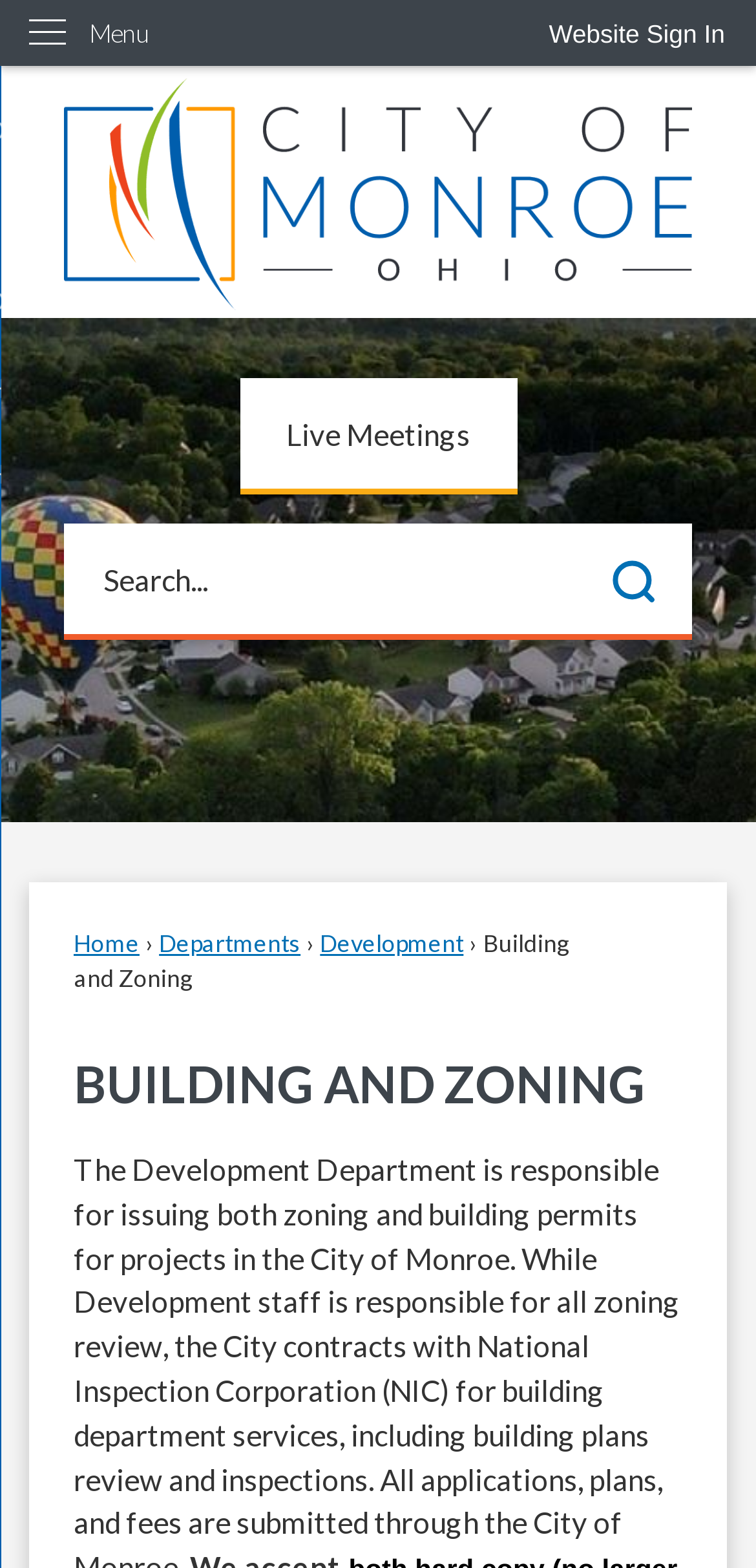Offer an in-depth caption of the entire webpage.

The webpage is about the Building and Zoning department of Monroe, Ohio. At the top left corner, there is a "Skip to Main Content" link. Next to it, on the top right corner, is a "Website Sign In" button. Below the sign-in button, there is a vertical menu with a "Menu" label. 

The Monroe Ohio Homepage Logo is prominently displayed in the middle top section of the page, with a link to the homepage. Below the logo, there is a "Live Meetings" link. 

On the left side of the page, there is a search region with a search textbox and a search button, which has a search icon. The search region is labeled as "Search". 

Below the search region, there are four links: "Home", "Departments", "Development", and a highlighted "Building and Zoning" link, which is also the title of the webpage. 

Further down, there is a large heading that reads "BUILDING AND ZONING", which likely introduces the main content of the page.